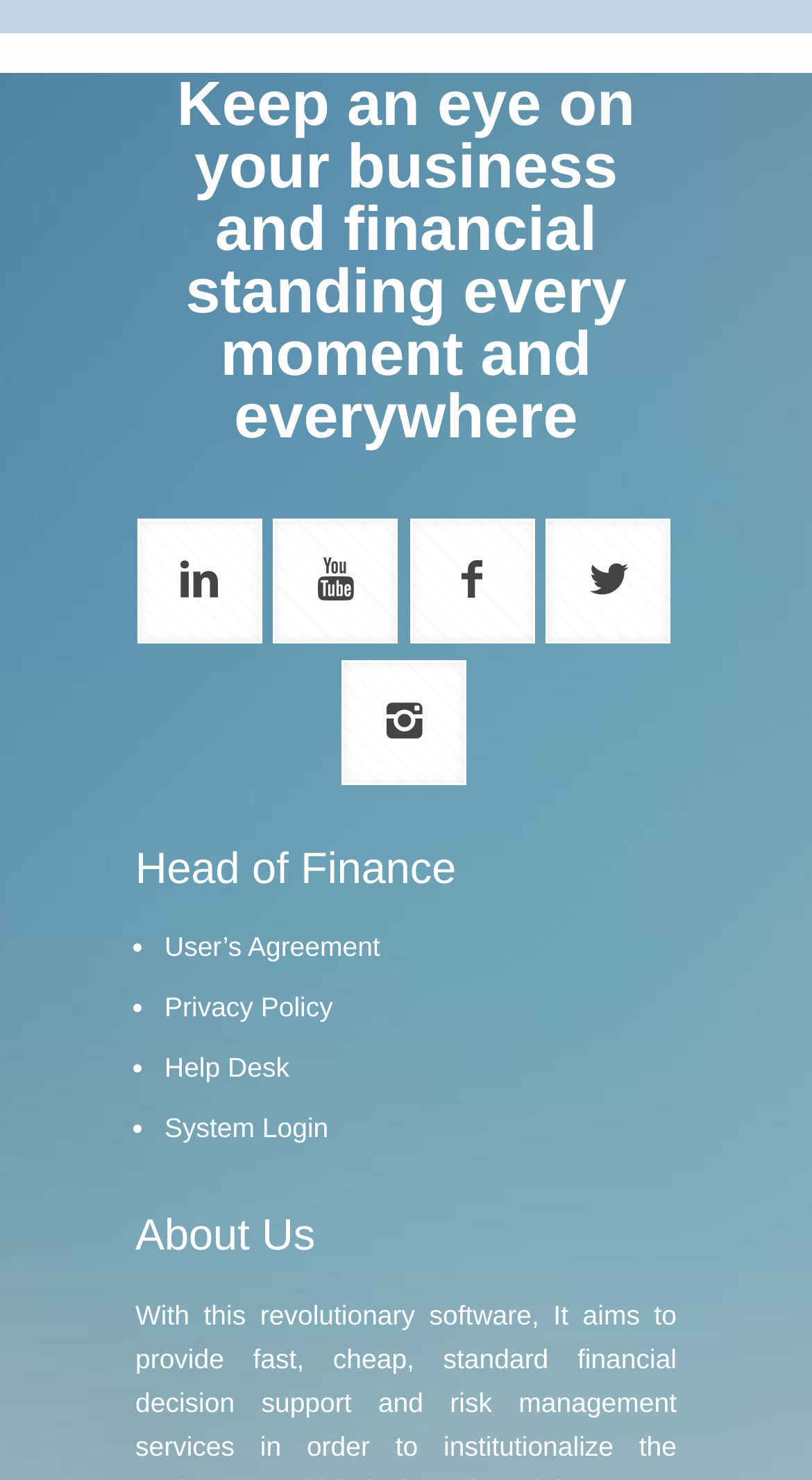How many links are there in the top section?
Please respond to the question thoroughly and include all relevant details.

I counted the number of links in the top section of the webpage, which are ' ', ' ', ' ', ' ', and ' '. There are 5 links in total.